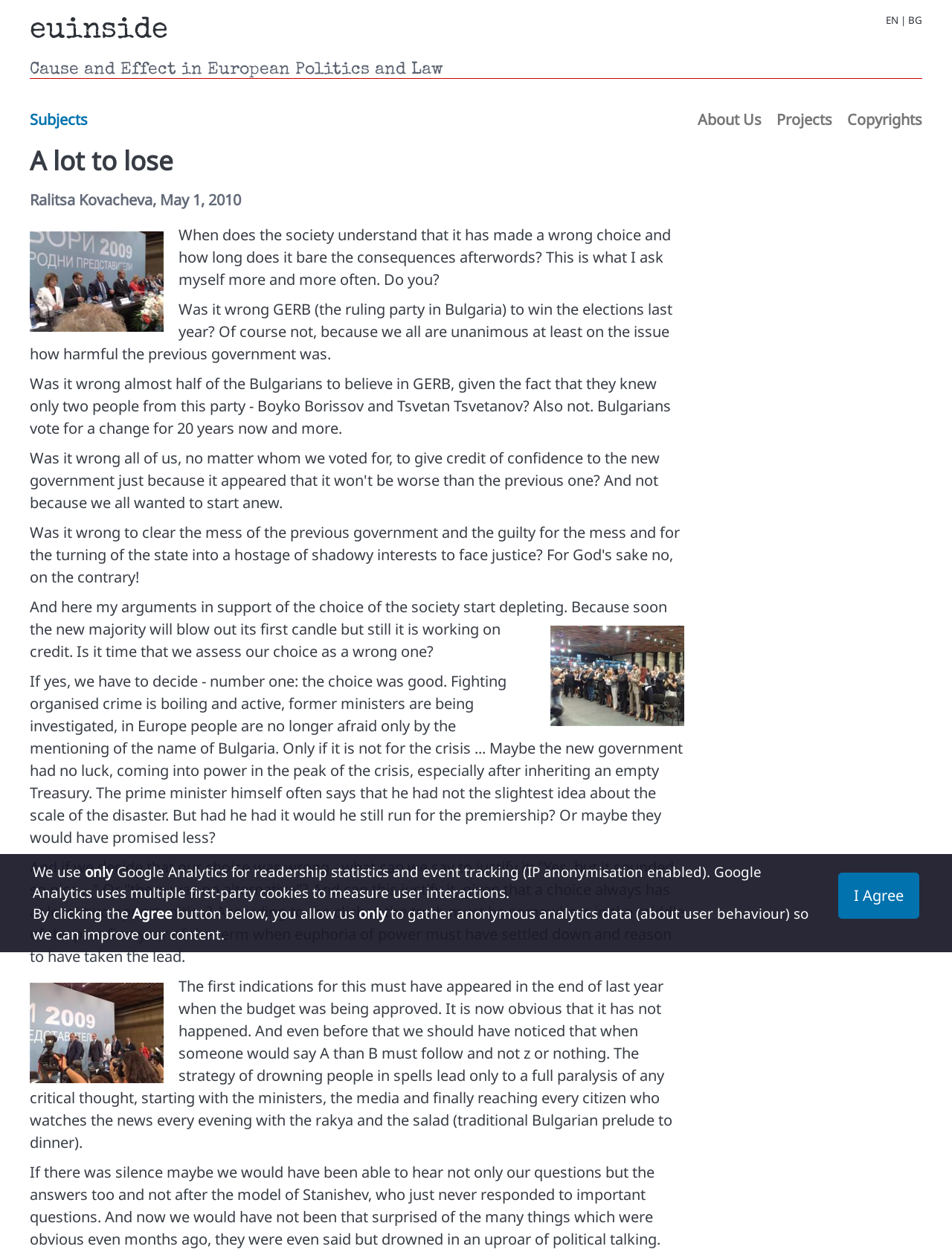What is the name of the ruling party in Bulgaria?
Analyze the image and deliver a detailed answer to the question.

The answer can be found in the text 'Was it wrong GERB (the ruling party in Bulgaria) to win the elections last year?' which indicates that GERB is the ruling party in Bulgaria.